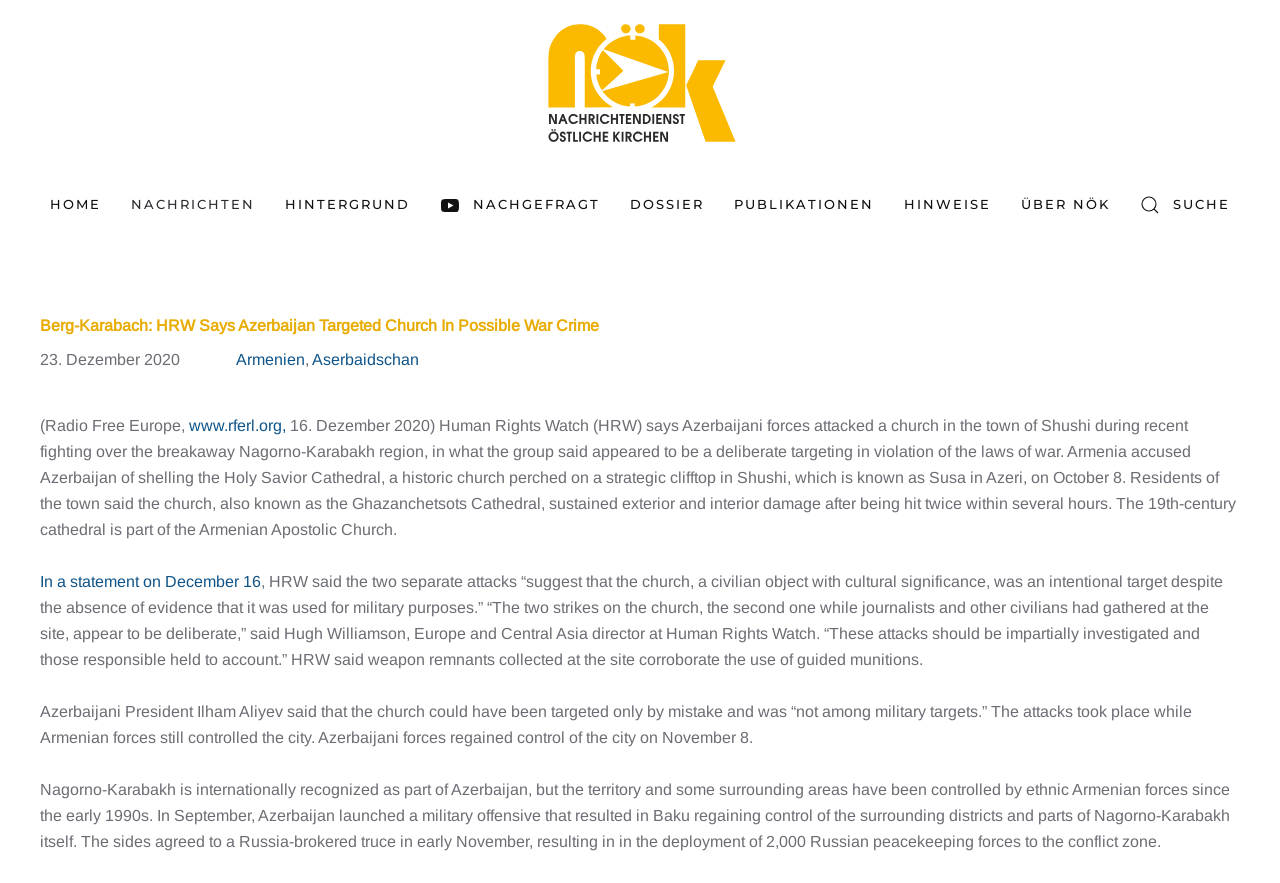What is the name of the Azerbaijani President who commented on the church attack?
Ensure your answer is thorough and detailed.

I found the answer by reading the article content, specifically the sentence 'Azerbaijani President Ilham Aliyev said that the church could have been targeted only by mistake and was “not among military targets.”'